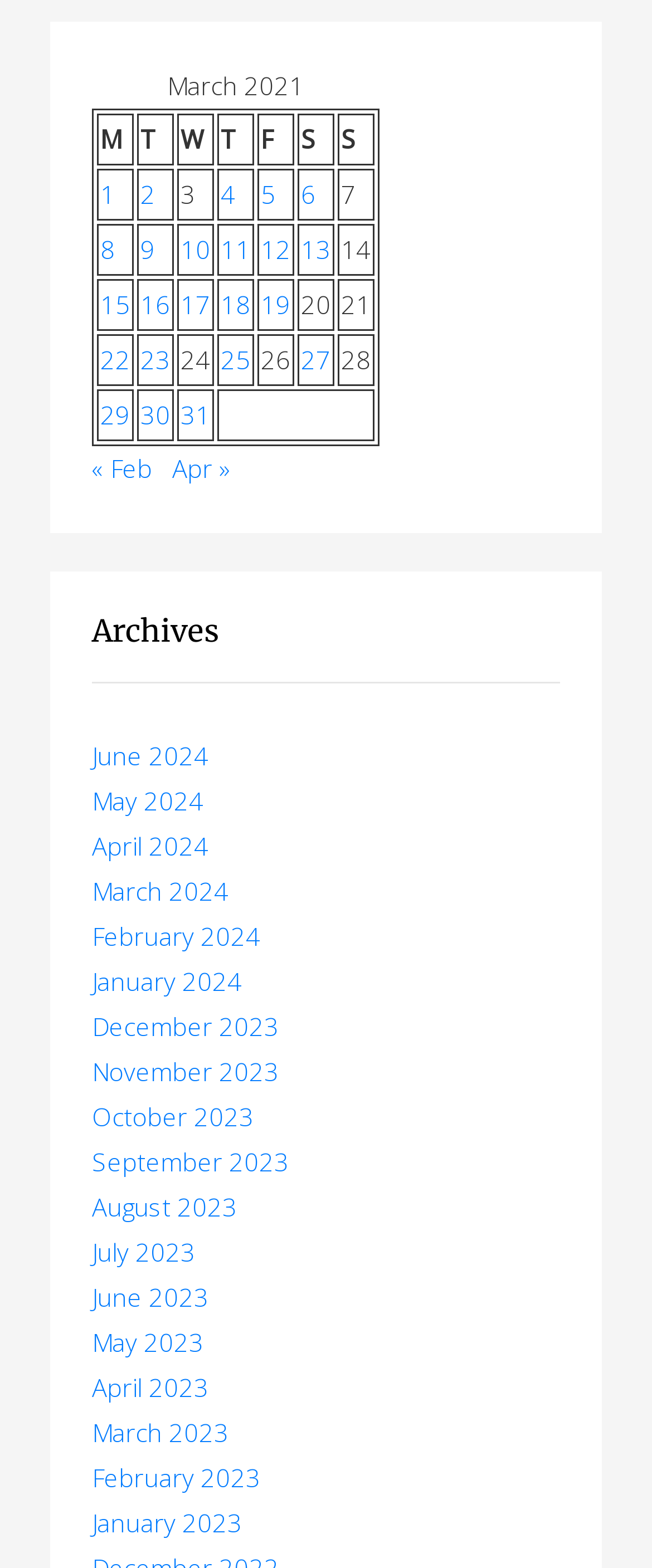Please determine the bounding box coordinates for the element with the description: "10".

[0.277, 0.148, 0.323, 0.17]